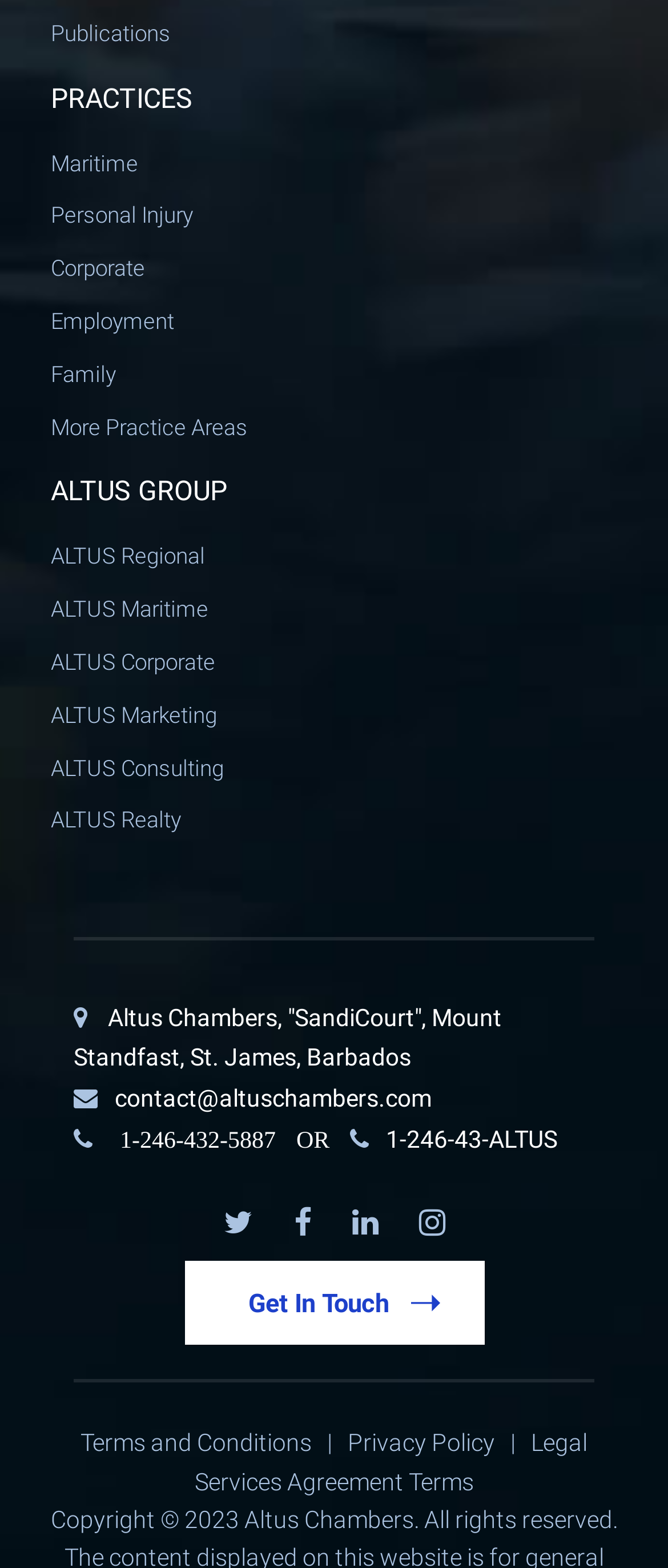Please locate the bounding box coordinates of the element that needs to be clicked to achieve the following instruction: "View the 'Terms and Conditions'". The coordinates should be four float numbers between 0 and 1, i.e., [left, top, right, bottom].

[0.121, 0.911, 0.467, 0.929]